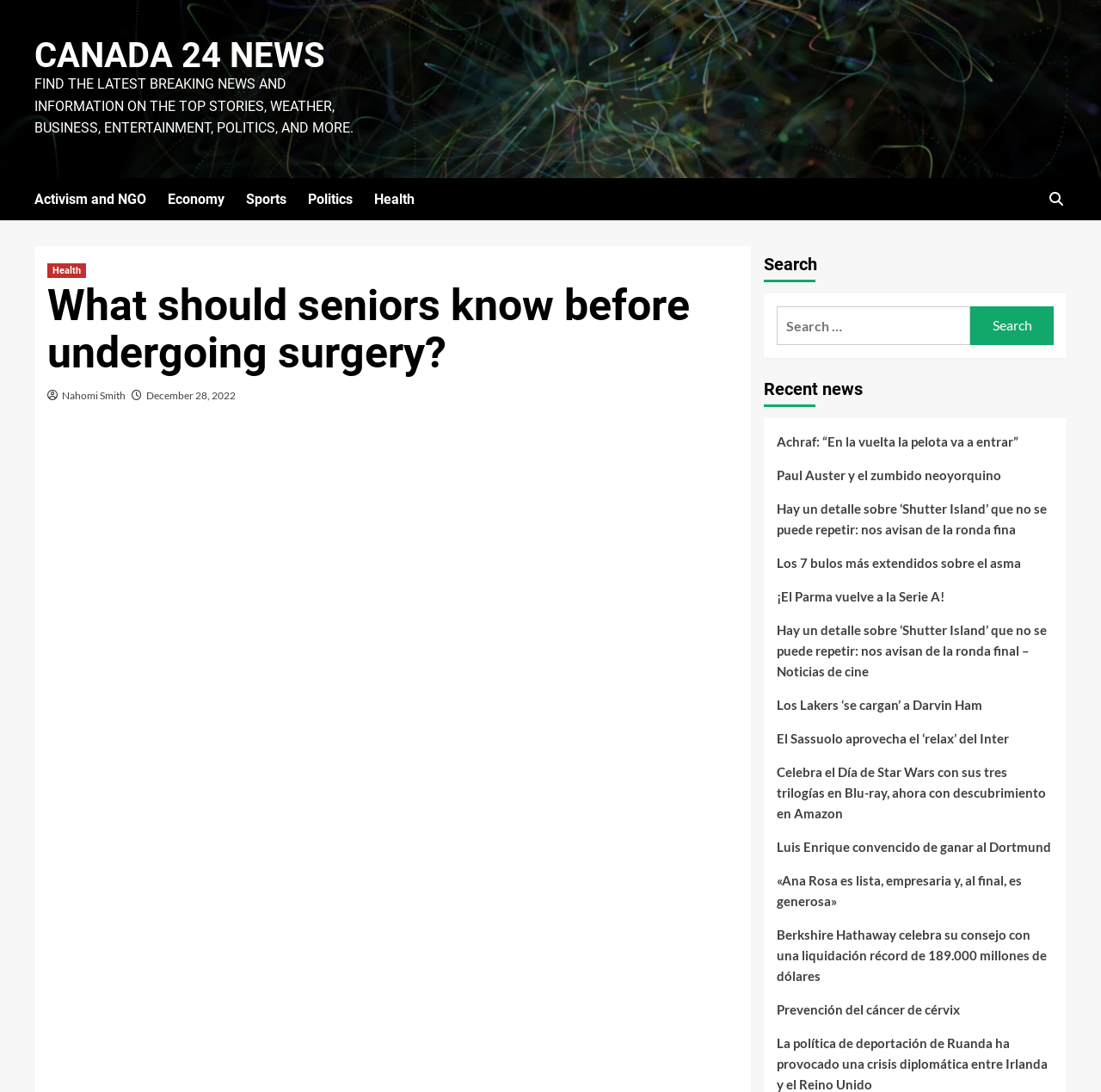What is the author of the news article?
Look at the screenshot and respond with one word or a short phrase.

Nahomi Smith